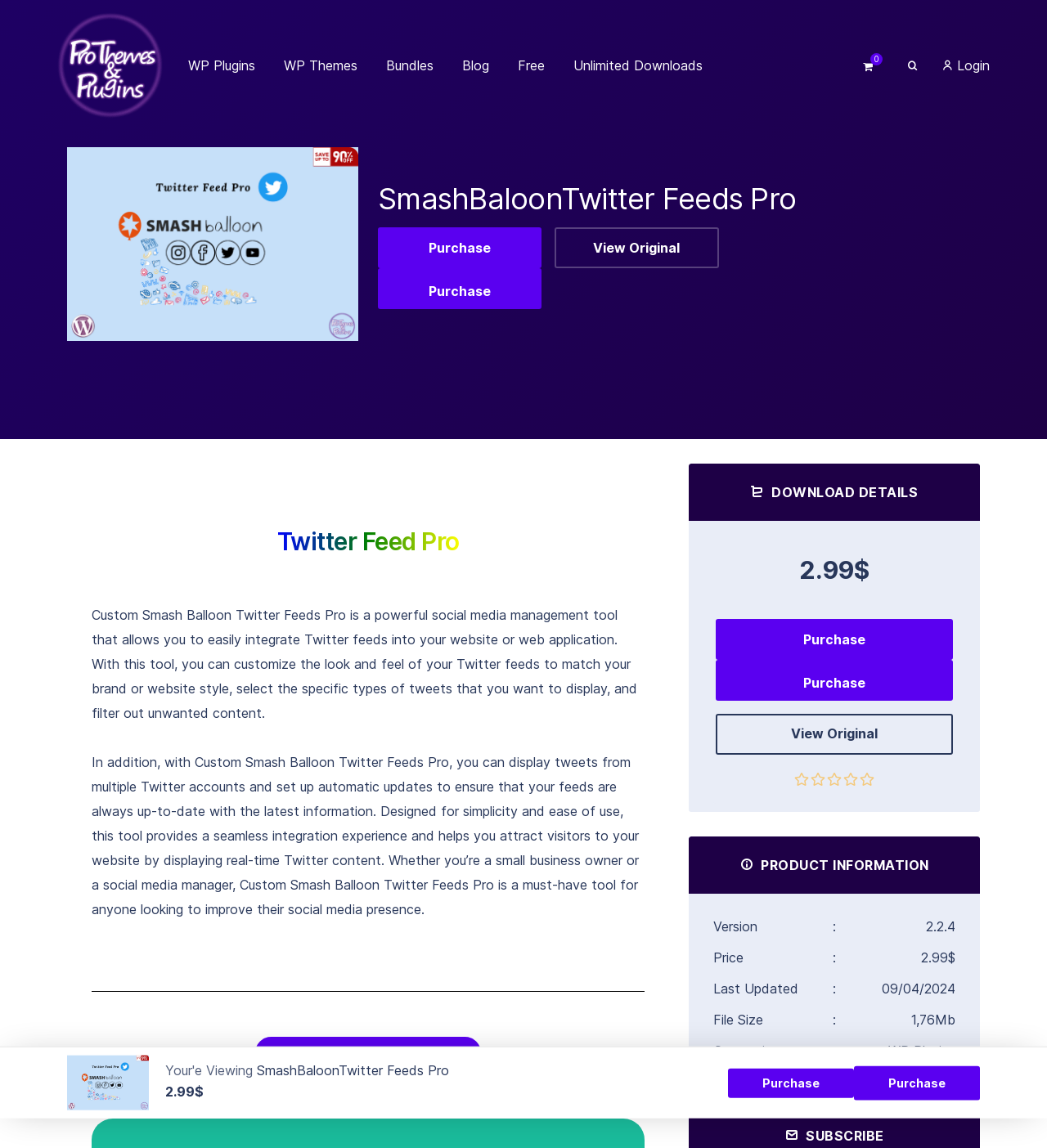Provide a one-word or brief phrase answer to the question:
What is the version of SmashBaloon Twitter Feeds Pro?

2.2.4